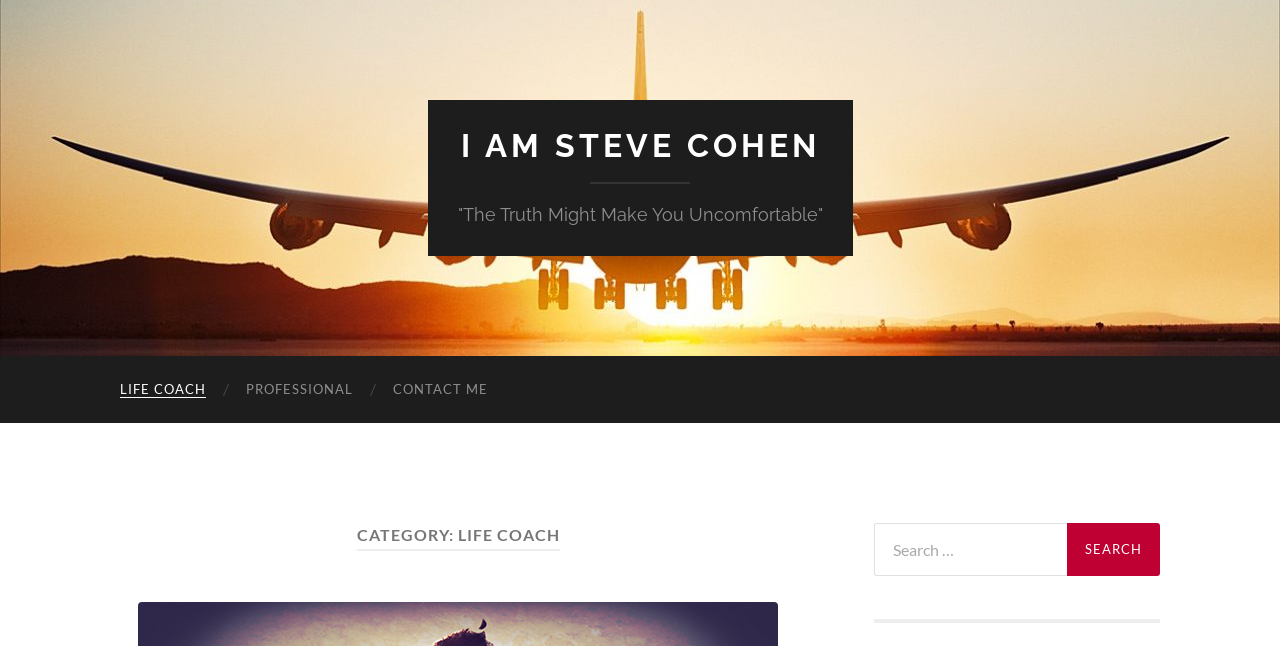Please determine the bounding box coordinates for the UI element described here. Use the format (top-left x, top-left y, bottom-right x, bottom-right y) with values bounded between 0 and 1: Life Coach

[0.078, 0.551, 0.177, 0.655]